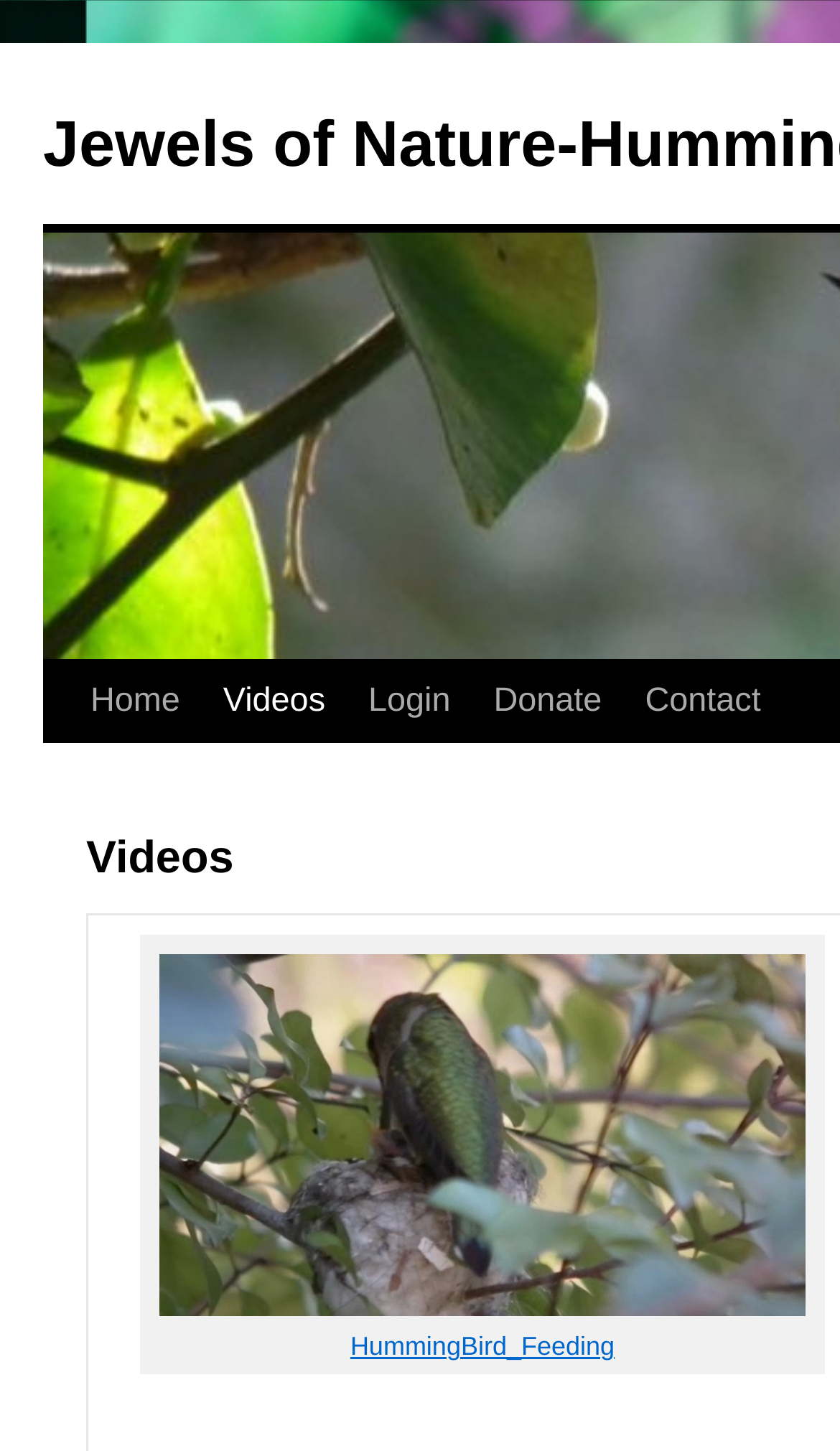Provide a thorough description of the webpage's content and layout.

The webpage is about hummingbirds rescue and features a collection of videos. At the top, there is a navigation menu with five links: "Home", "Videos", "Login", "Donate", and "Contact", arranged horizontally from left to right. 

Below the navigation menu, there is a prominent section dedicated to a specific video, "HummingBird_Feeding". This section has a heading with the same title and a link to the video. The link is positioned below the heading. To the right of the heading and link, there is a large image that takes up most of the width of the section. The image is likely a thumbnail or a screenshot from the video.